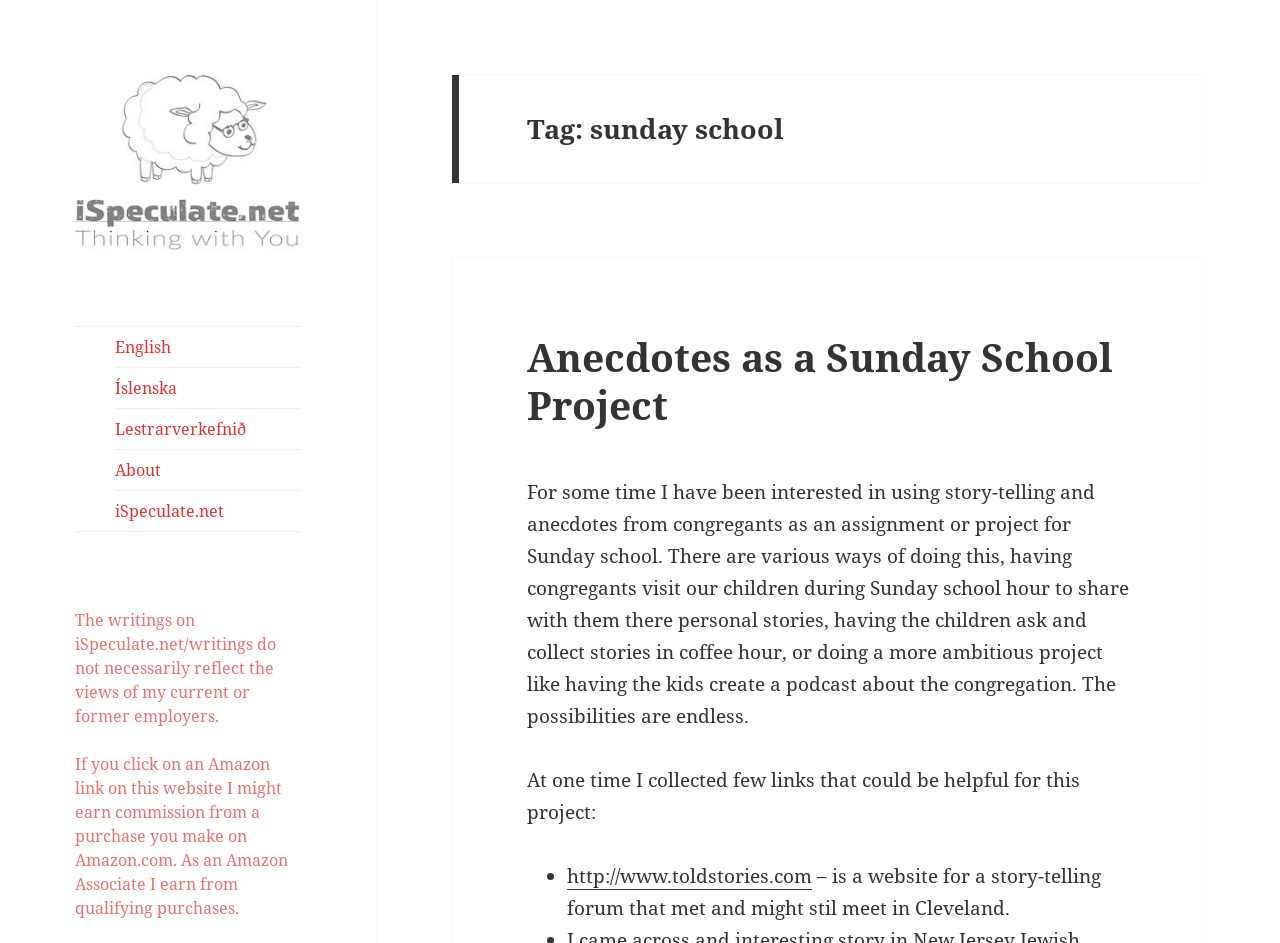How many languages are available on the website?
Please respond to the question with as much detail as possible.

The number of languages available on the website can be determined by counting the number of link elements with language names, which are 'English', 'Íslenska', and 'Lestrarverkefnið'.